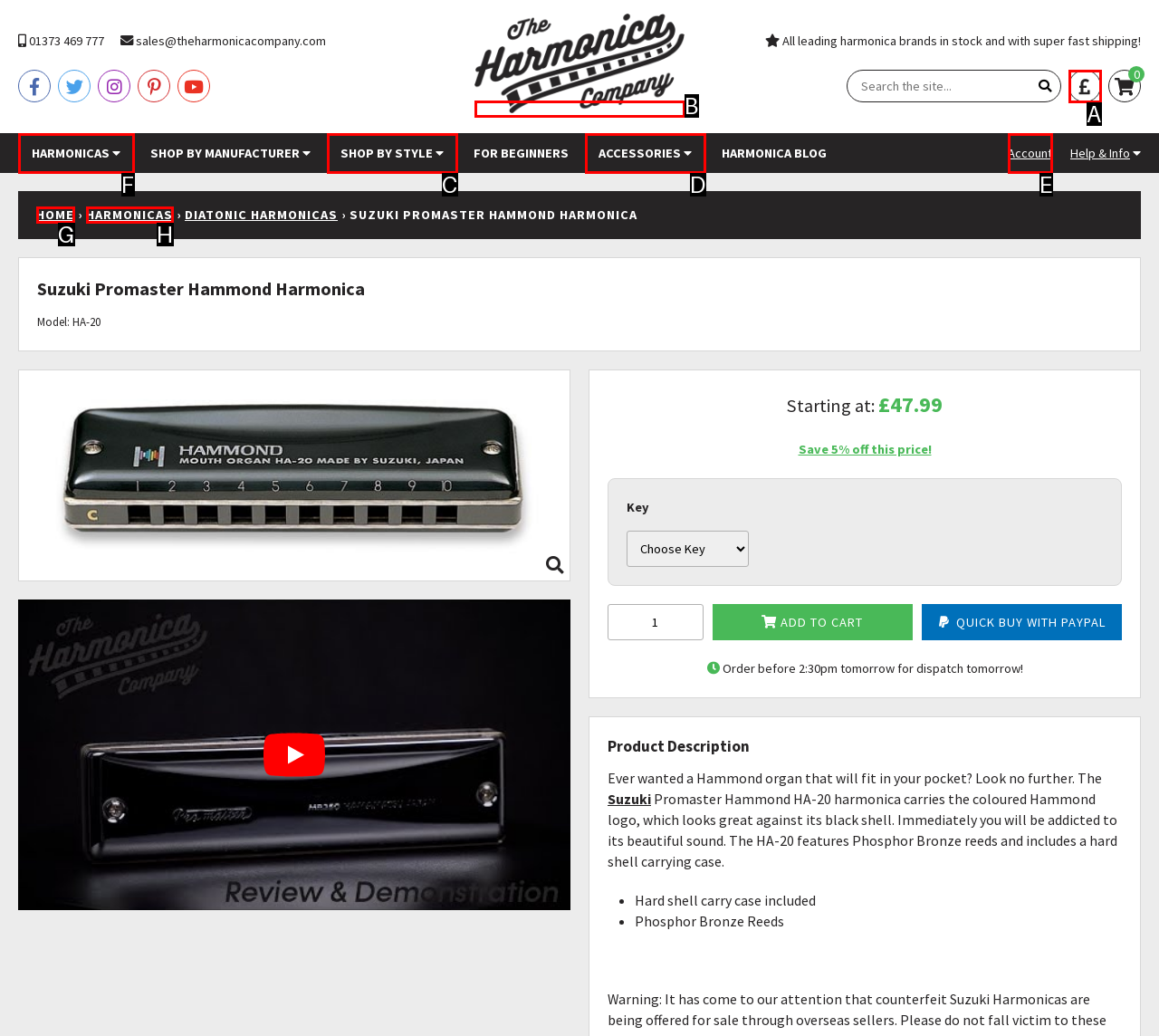Indicate which UI element needs to be clicked to fulfill the task: Click on Harmonicas
Answer with the letter of the chosen option from the available choices directly.

F